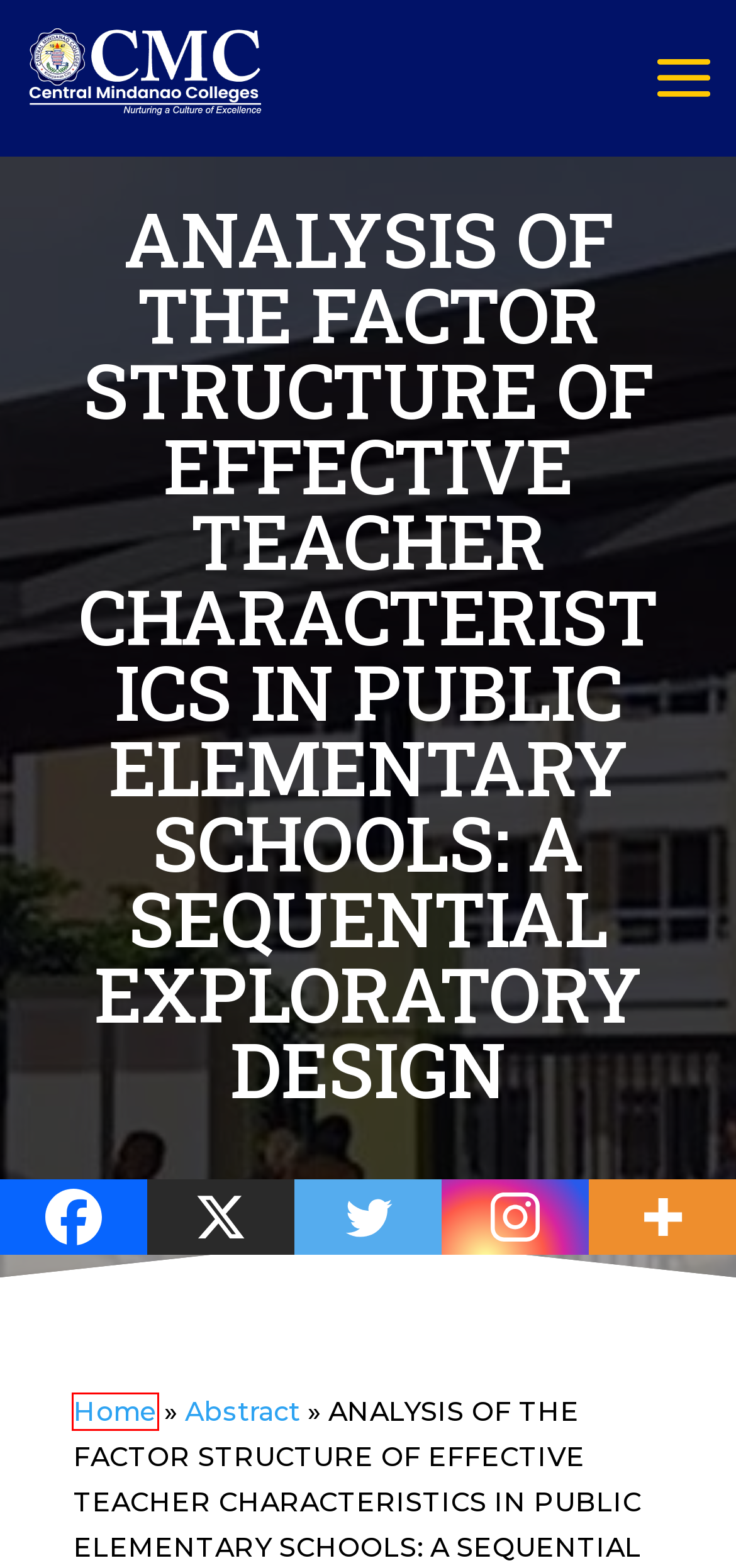Analyze the screenshot of a webpage that features a red rectangle bounding box. Pick the webpage description that best matches the new webpage you would see after clicking on the element within the red bounding box. Here are the candidates:
A. Ignitus: CMC OSAS Publication - CMC Central Mindanao Colleges
B. About the Research & Publication Office - CMC Central Mindanao Colleges
C. About the Alumni Office - CMC Central Mindanao Colleges
D. About CMC - CMC Central Mindanao Colleges
E. Login
| Student Information System - Central Mindanao Colleges
F. Home - CMC Central Mindanao Colleges
G. Successful Briefing and Upcoming Visit to SUSS - CMC Central Mindanao Colleges
H. Pre-Registration Form
| CMC Enrollment PreListing

F